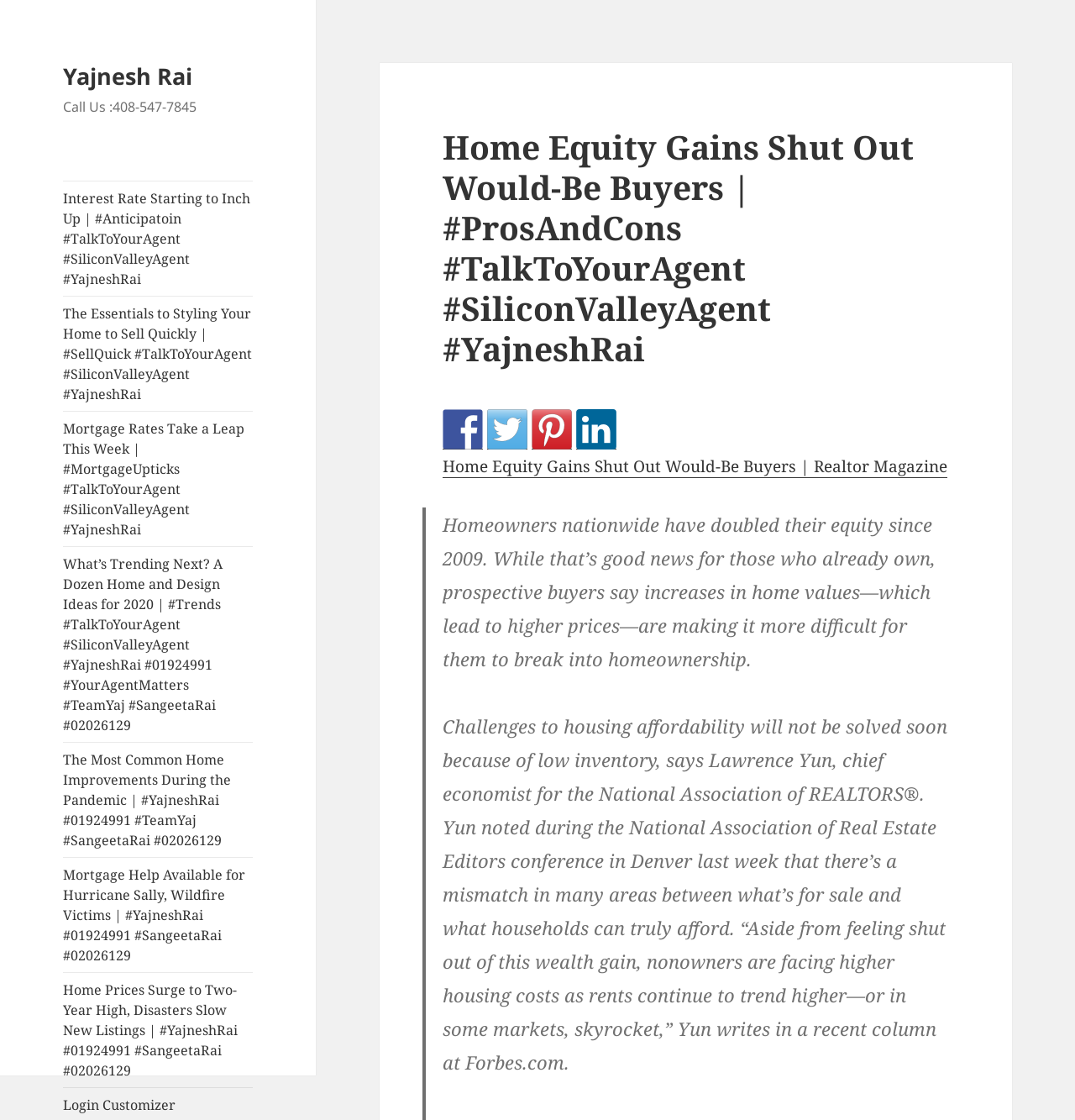What is the name of the website where Yun writes a recent column?
Carefully analyze the image and provide a thorough answer to the question.

This answer can be obtained by reading the text in the webpage, specifically the sentence '“Aside from feeling shut out of this wealth gain, nonowners are facing higher housing costs as rents continue to trend higher—or in some markets, skyrocket,” Yun writes in a recent column at Forbes.com.'